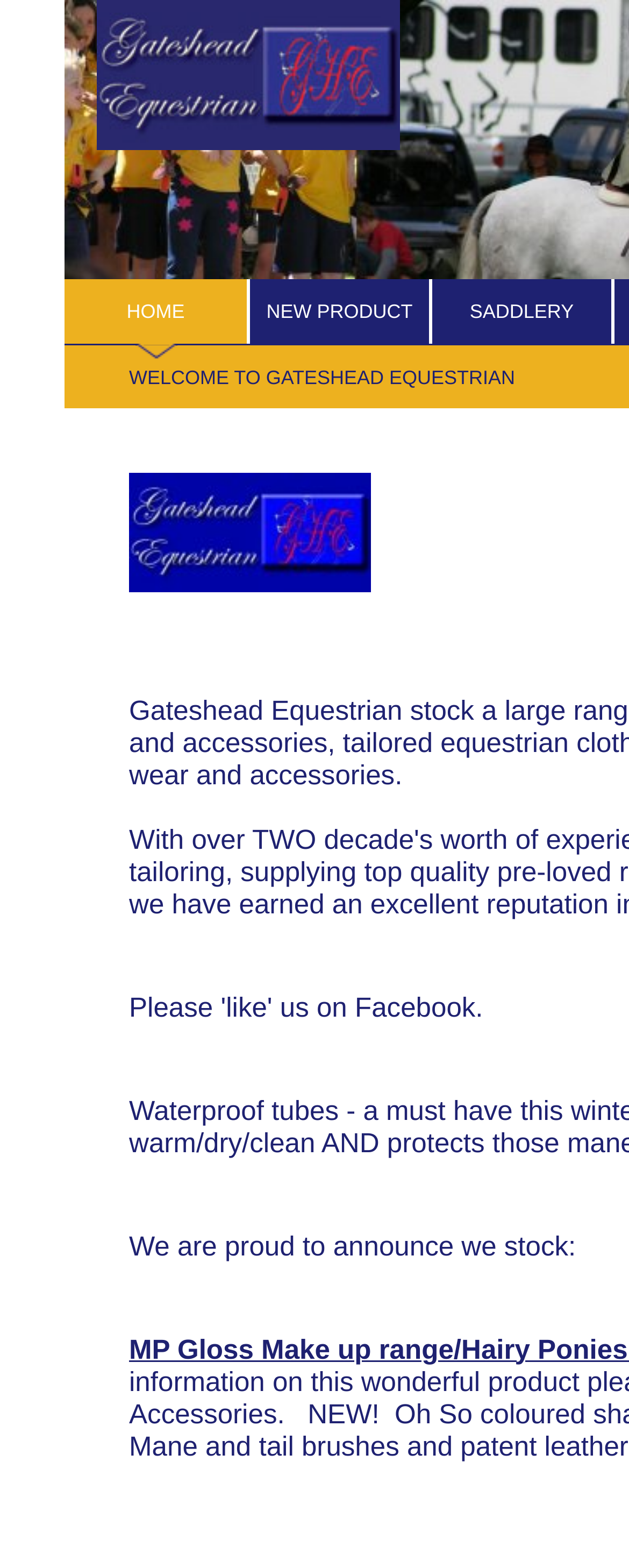How many menu items are there?
Using the image provided, answer with just one word or phrase.

3